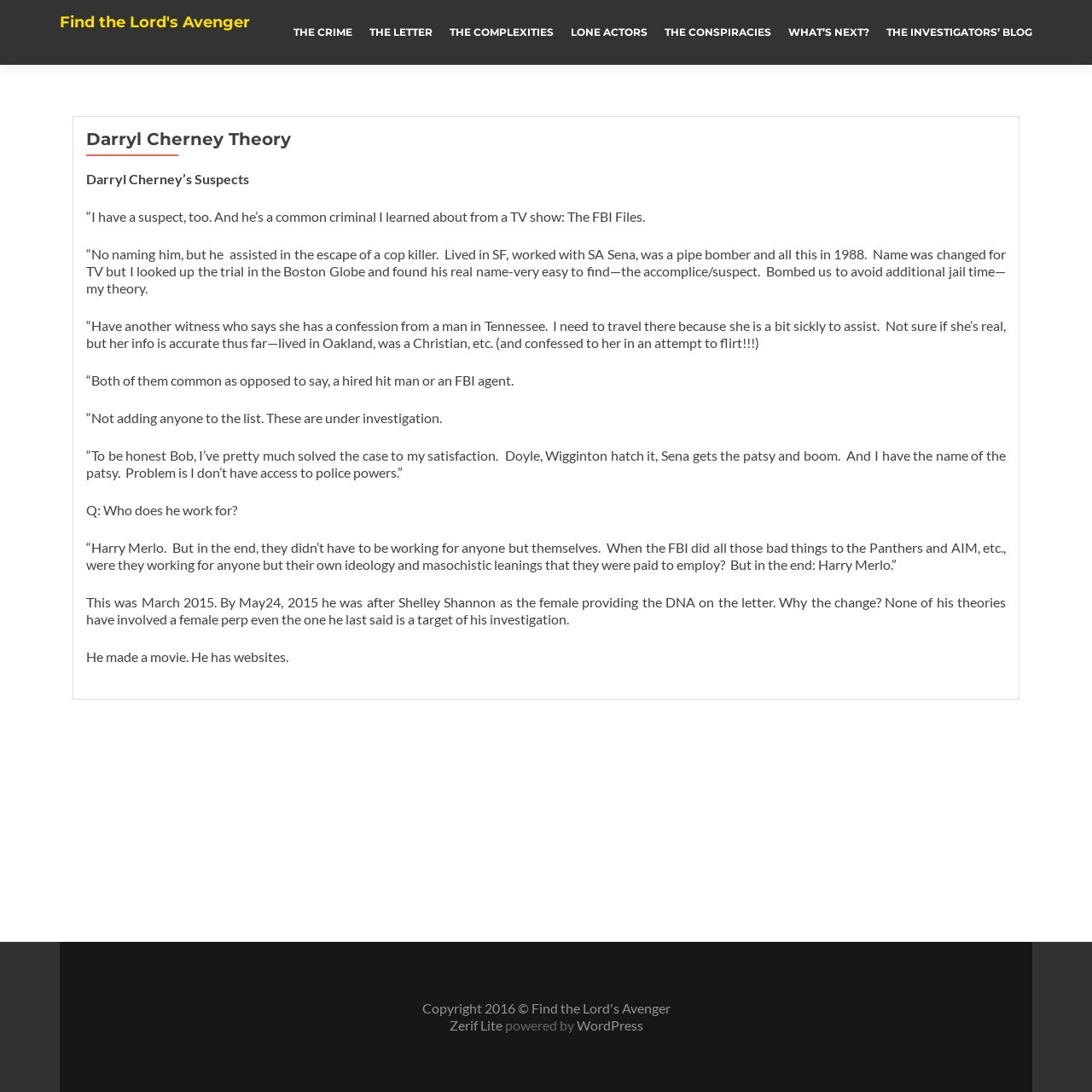Locate the UI element described as follows: "The Investigators’ Blog". Return the bounding box coordinates as four float numbers between 0 and 1 in the order [left, top, right, bottom].

[0.812, 0.016, 0.945, 0.043]